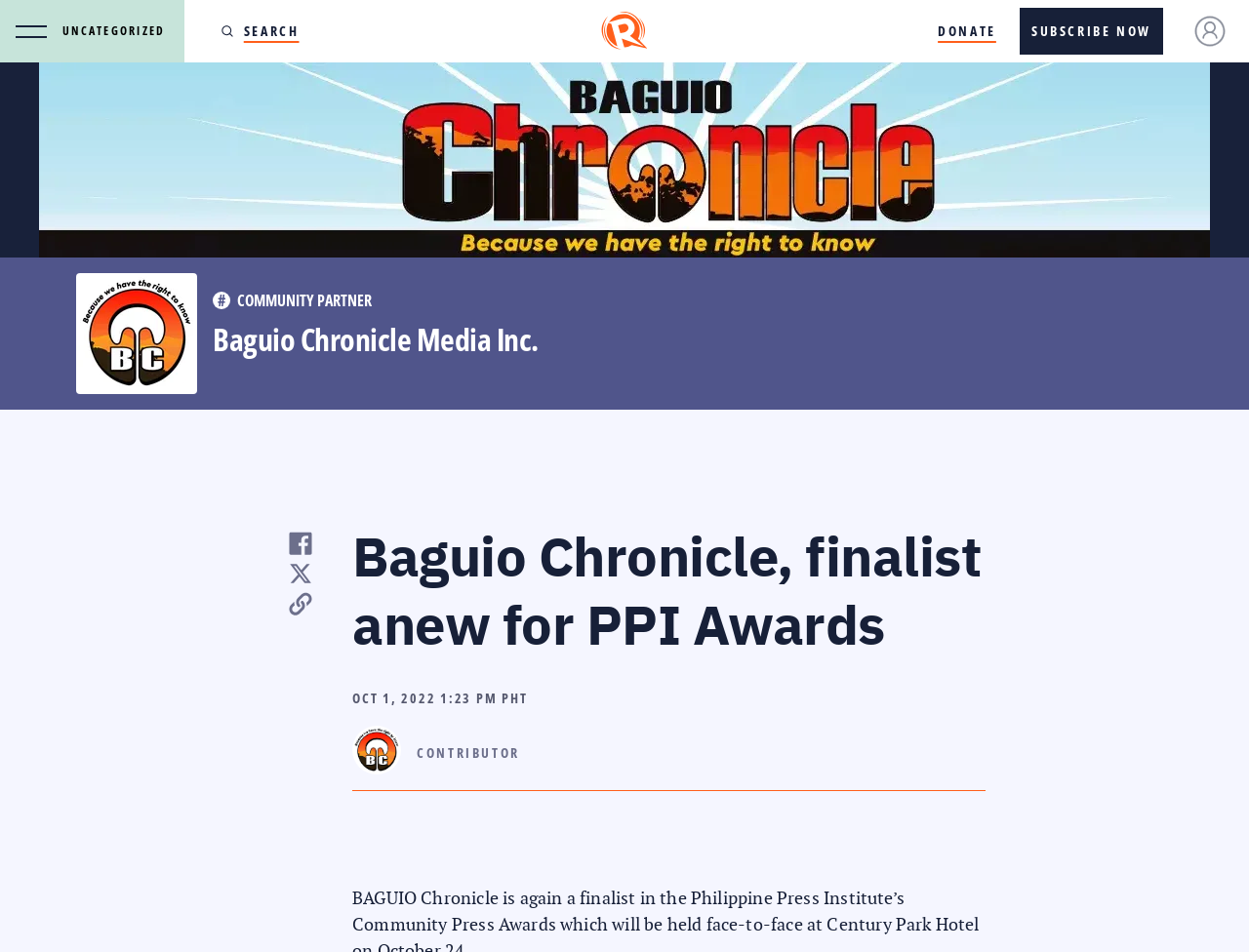Please locate the bounding box coordinates of the region I need to click to follow this instruction: "Search".

[0.148, 0.0, 0.269, 0.066]